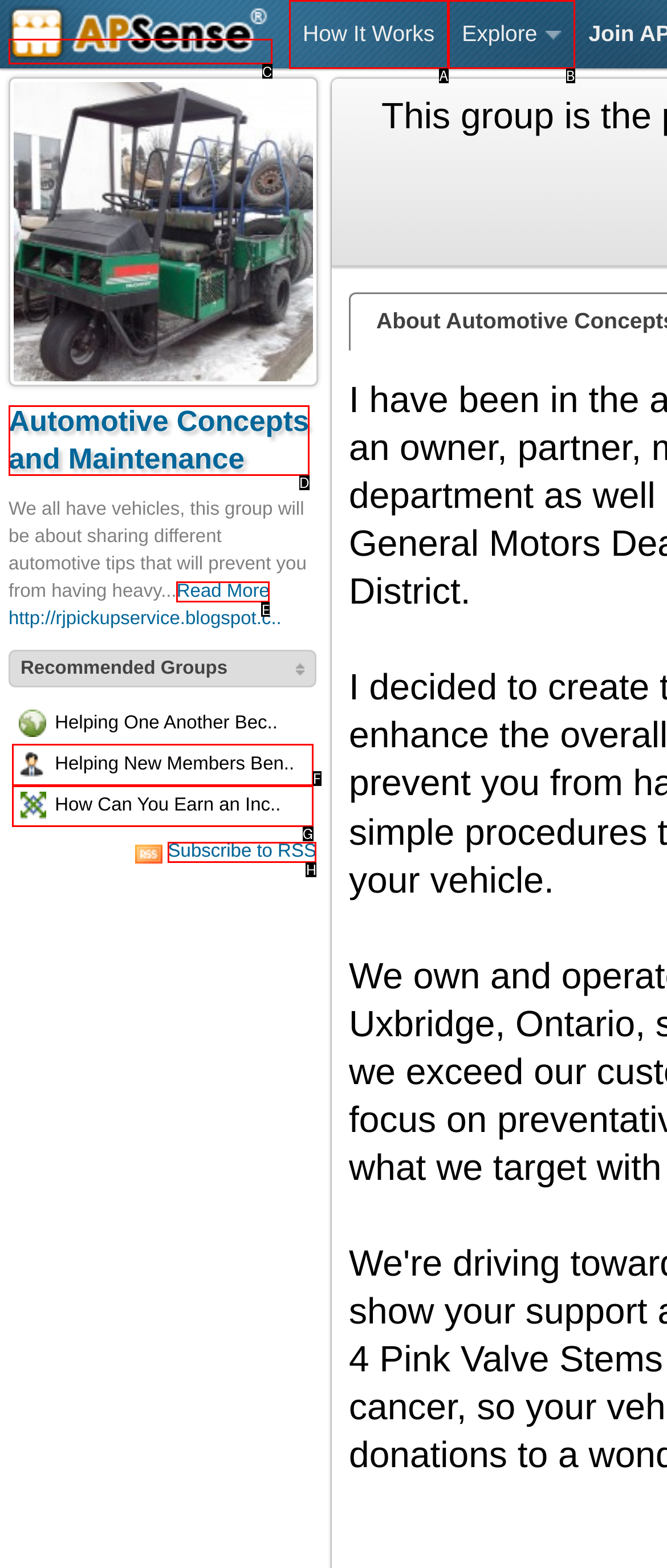What option should I click on to execute the task: Click on APSense Business Social Networking? Give the letter from the available choices.

C